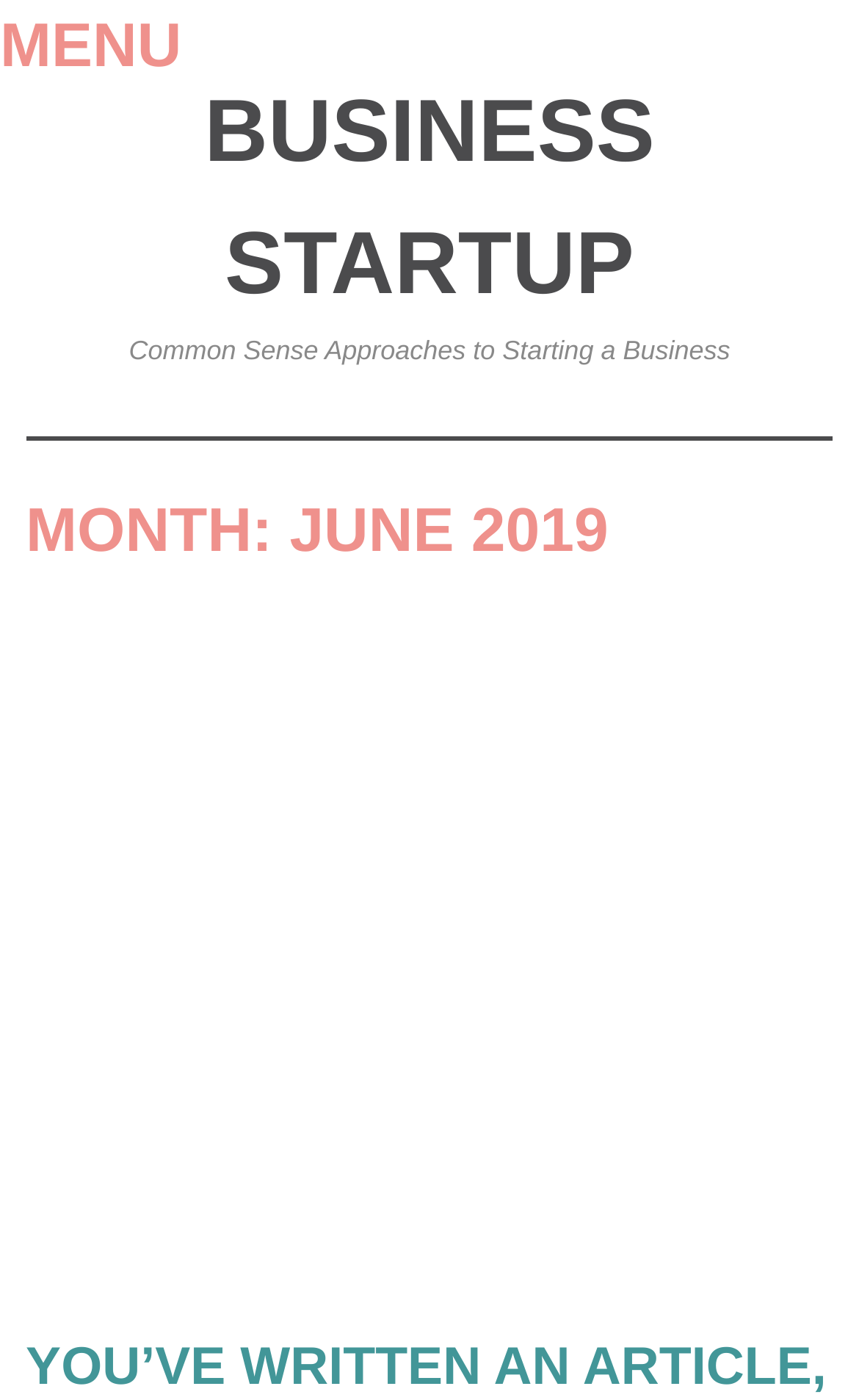Given the element description: "Business Startup", predict the bounding box coordinates of this UI element. The coordinates must be four float numbers between 0 and 1, given as [left, top, right, bottom].

[0.238, 0.06, 0.762, 0.224]